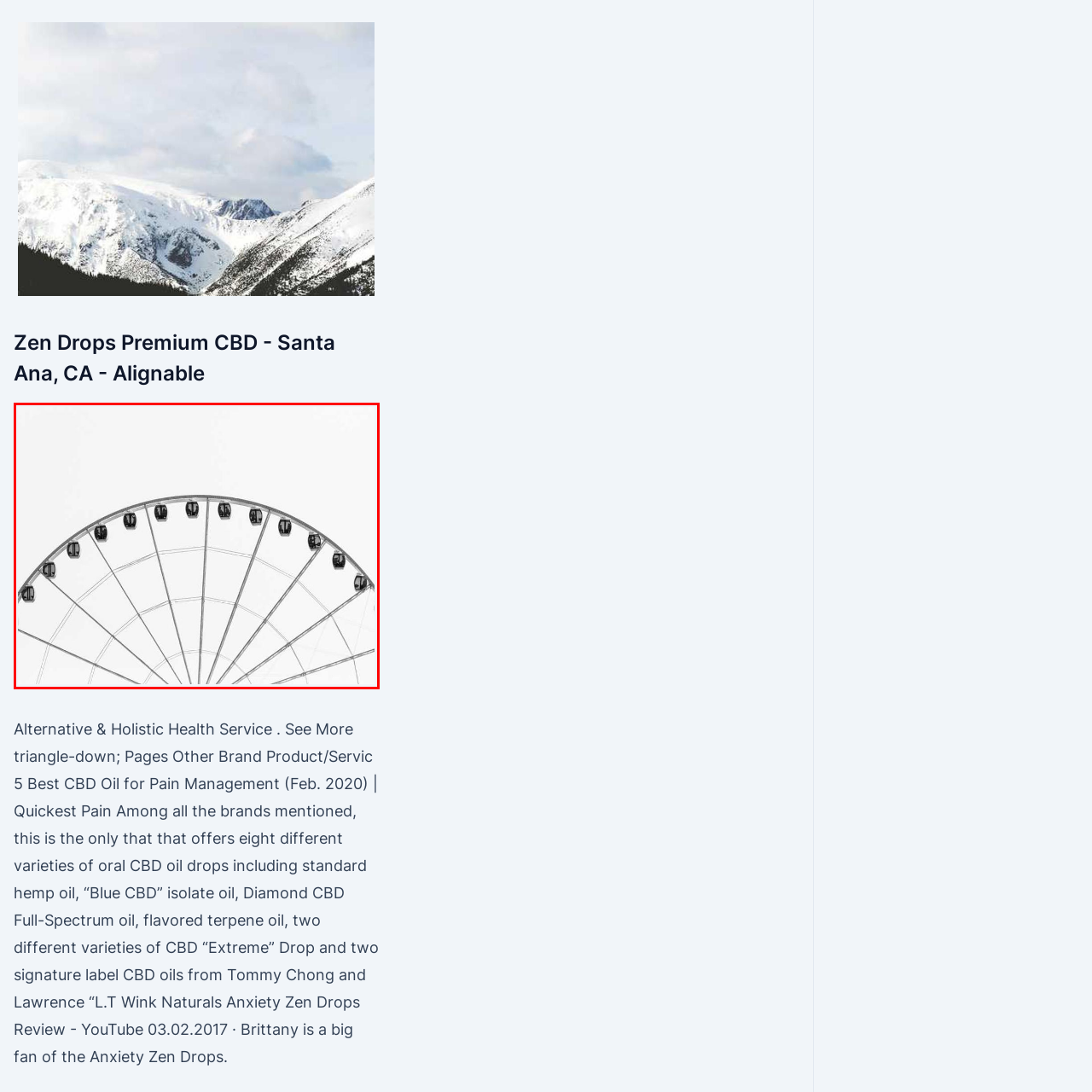What is the background of the image?
Review the image encased within the red bounding box and supply a detailed answer according to the visual information available.

The caption describes the background of the image as bright and minimalist, which suggests that it is a plain and uncluttered background that does not distract from the main subject of the Ferris wheel.